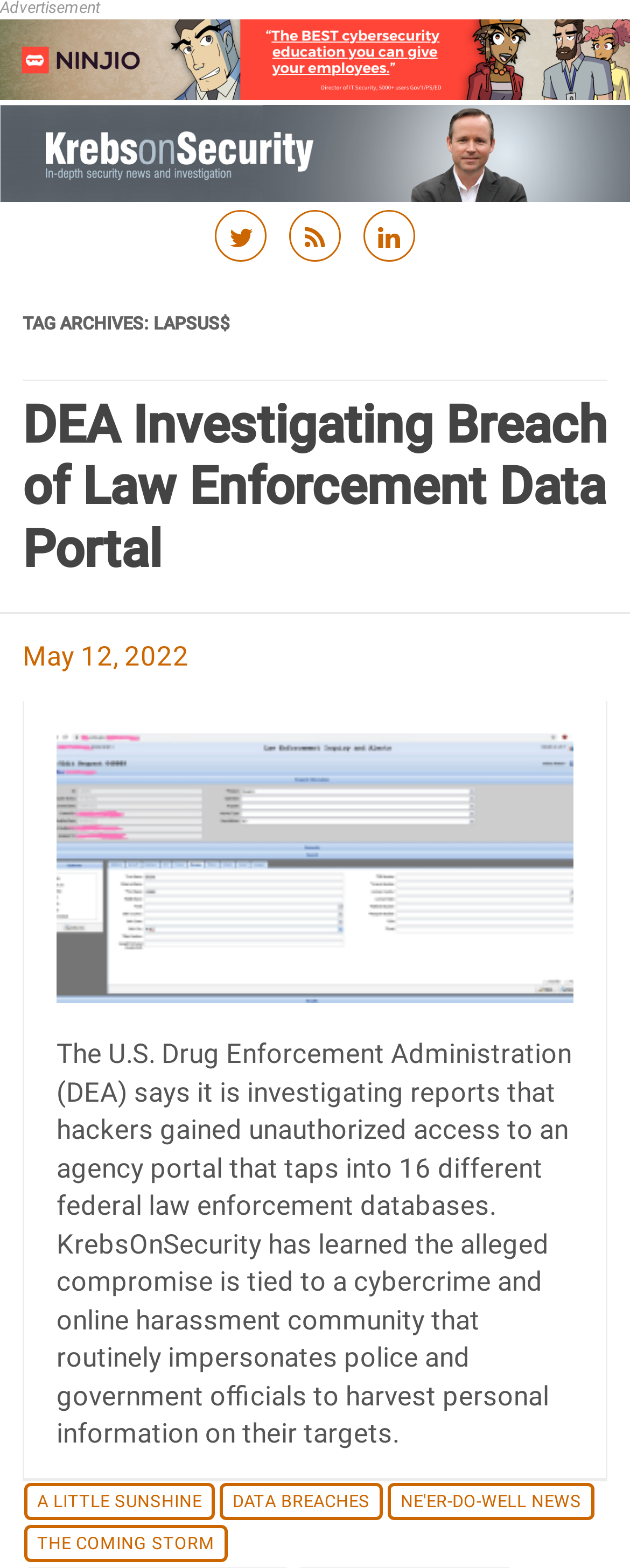Provide a one-word or short-phrase answer to the question:
How many social media links are there?

3